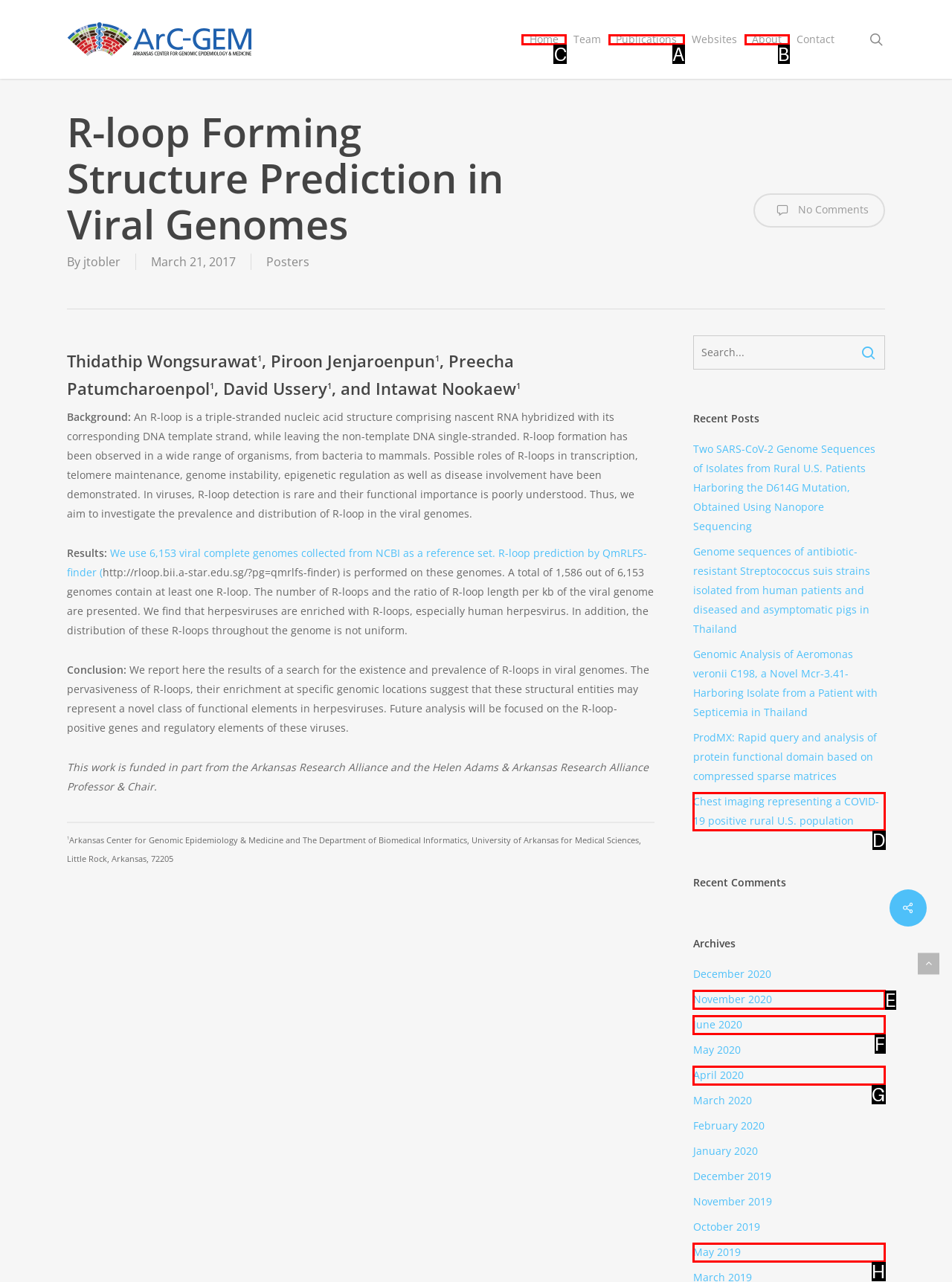Given the task: Click on the 'Home' link, point out the letter of the appropriate UI element from the marked options in the screenshot.

C